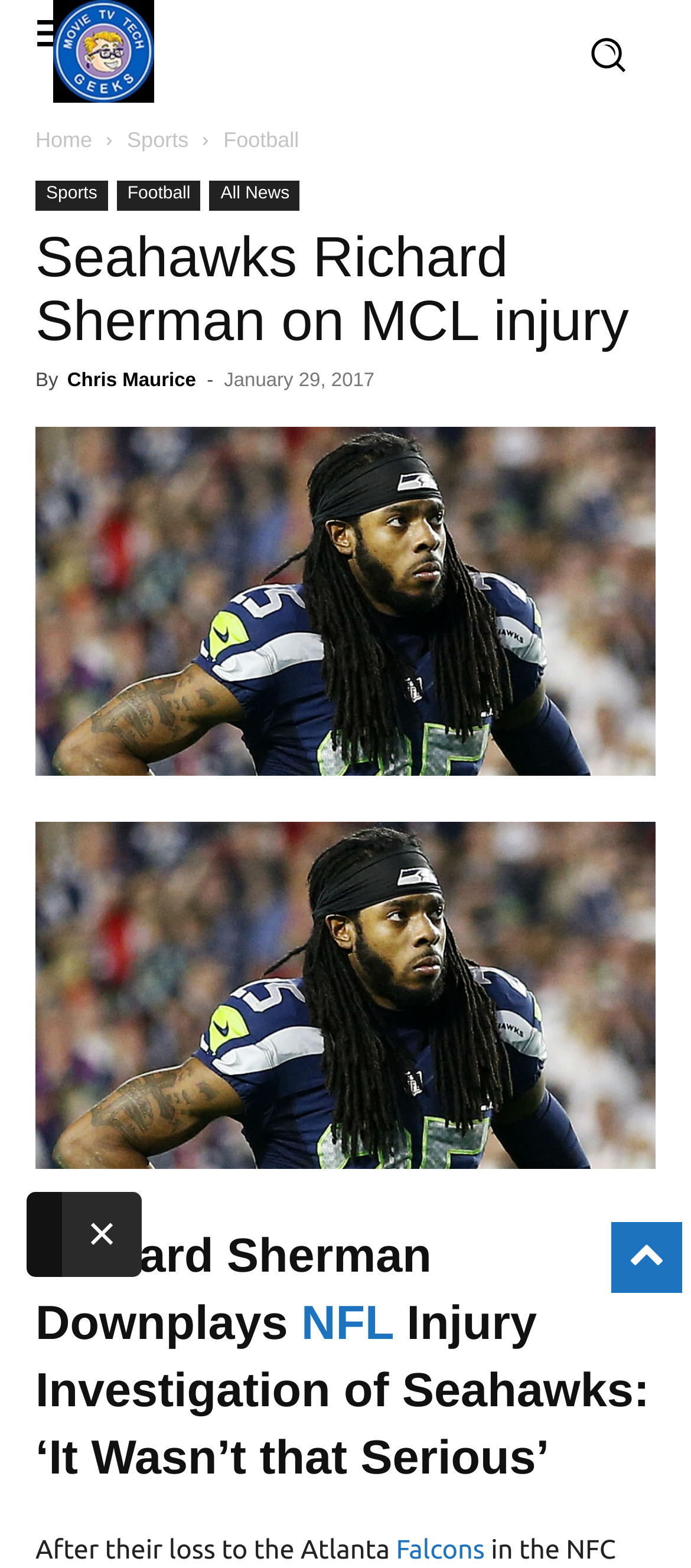From the image, can you give a detailed response to the question below:
What team did the Seahawks lose to?

The static text 'After their loss to the Atlanta' is followed by a link 'Falcons', which suggests that the Seahawks lost to the Falcons team.